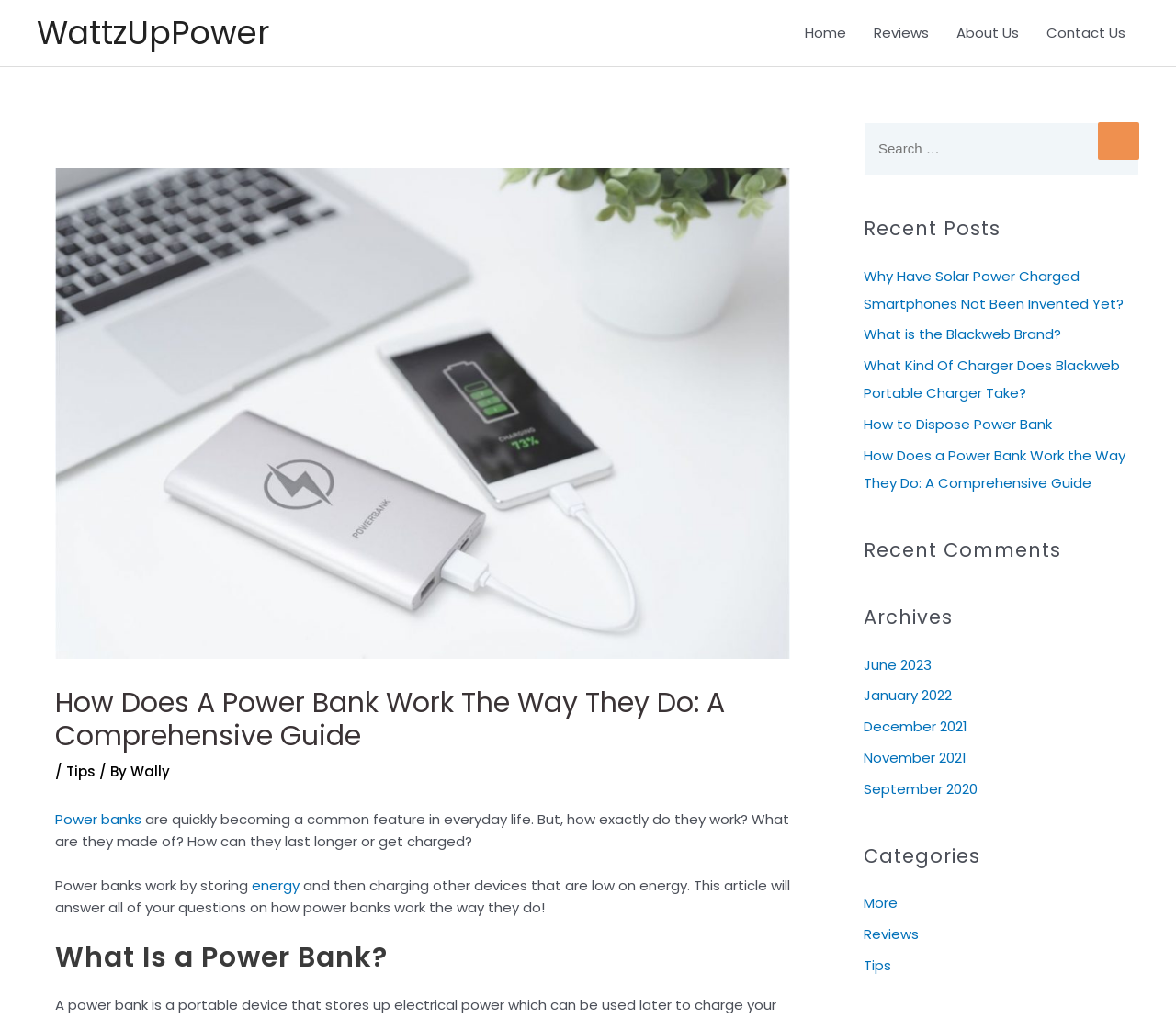Extract the primary headline from the webpage and present its text.

How Does A Power Bank Work The Way They Do: A Comprehensive Guide